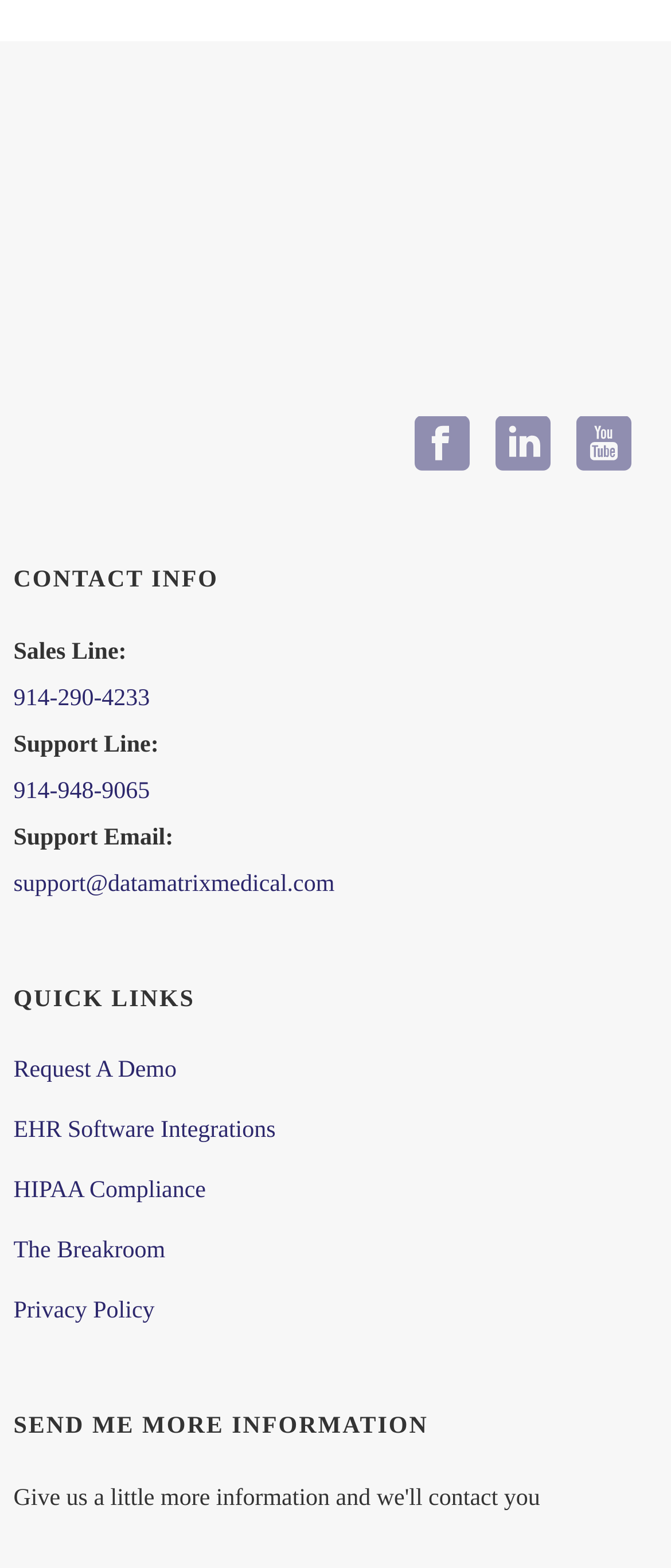What is the company's name?
Refer to the image and provide a concise answer in one word or phrase.

Datamatrix Medical